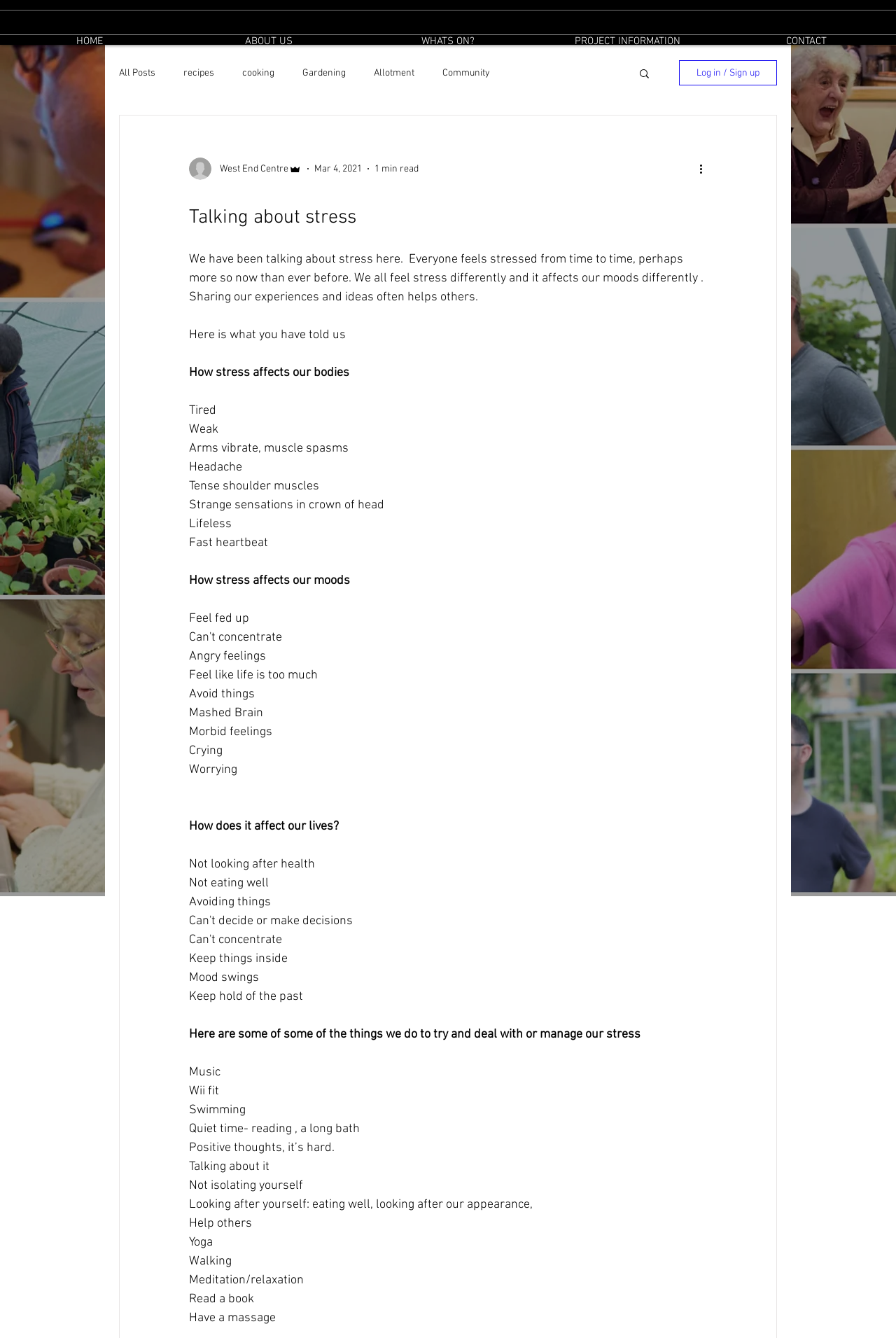Please provide the bounding box coordinates for the UI element as described: "aria-label="More actions"". The coordinates must be four floats between 0 and 1, represented as [left, top, right, bottom].

[0.778, 0.12, 0.797, 0.132]